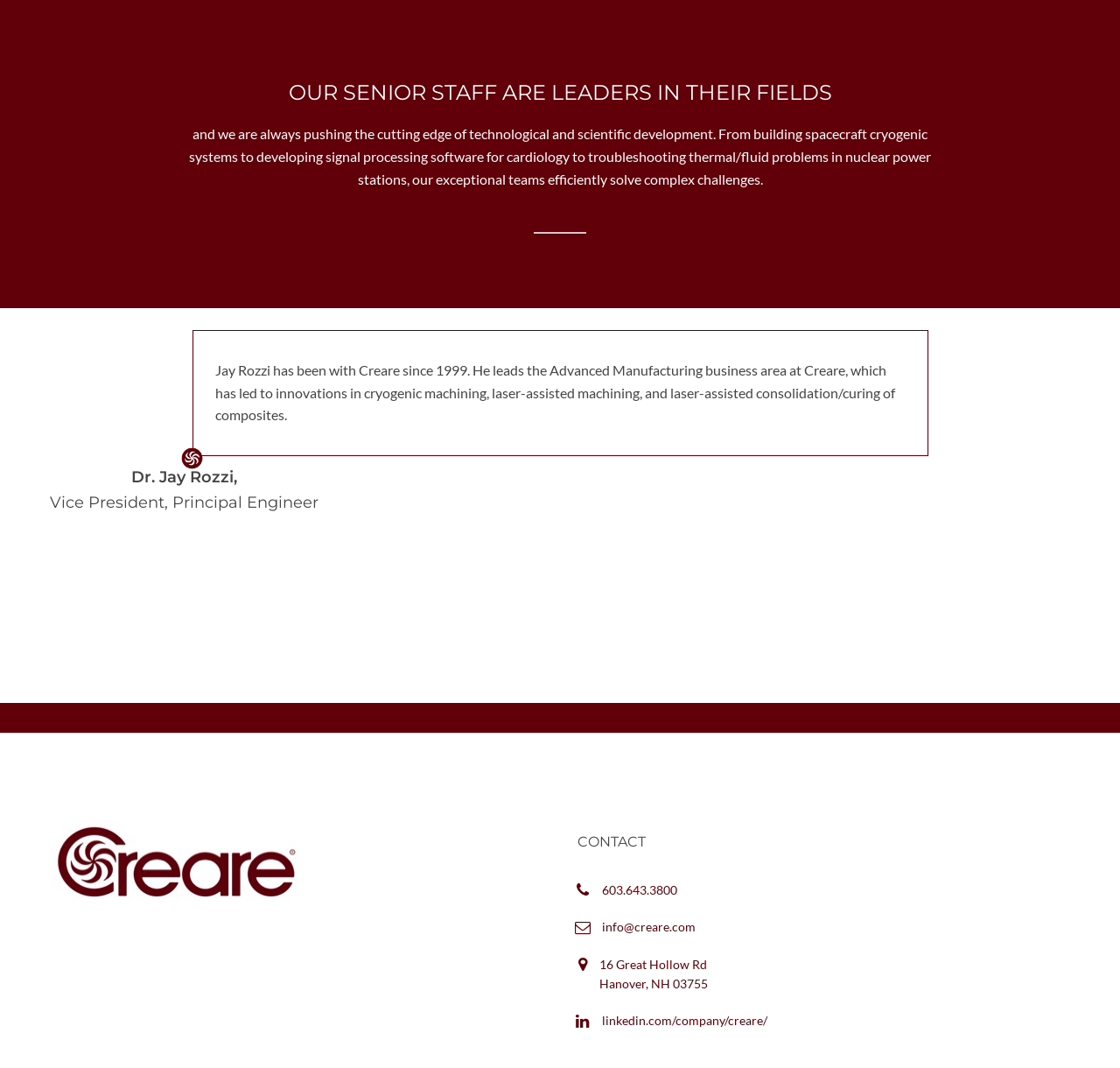Please determine the bounding box coordinates of the element to click in order to execute the following instruction: "Learn more about Dr. Odile Clavier". The coordinates should be four float numbers between 0 and 1, specified as [left, top, right, bottom].

[0.318, 0.476, 0.432, 0.658]